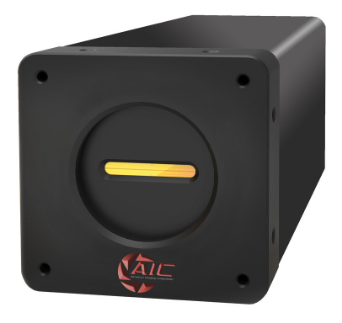Reply to the question with a single word or phrase:
What is the purpose of the central aperture?

Allows light to enter